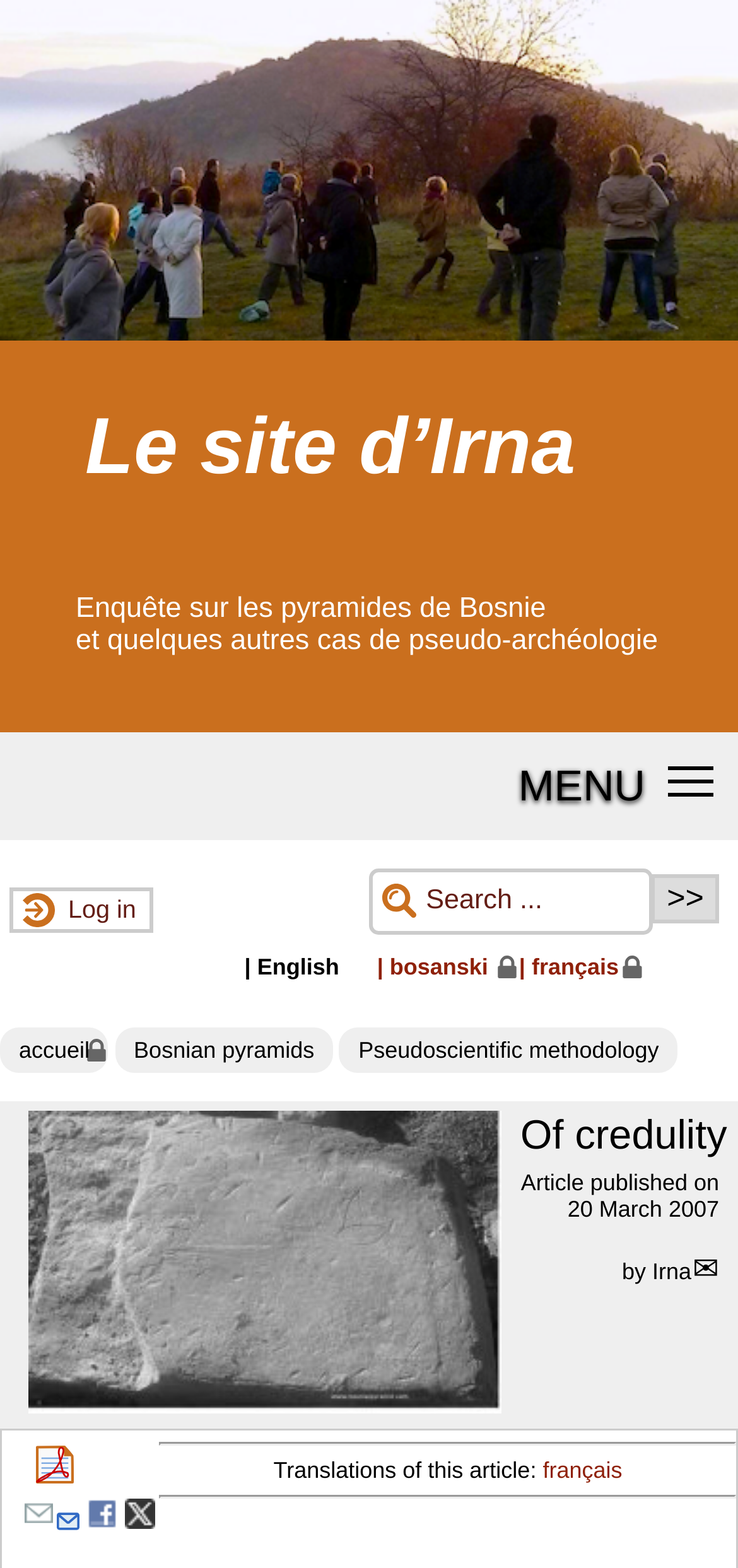Identify the bounding box coordinates for the element that needs to be clicked to fulfill this instruction: "Search for something". Provide the coordinates in the format of four float numbers between 0 and 1: [left, top, right, bottom].

[0.5, 0.554, 0.974, 0.596]